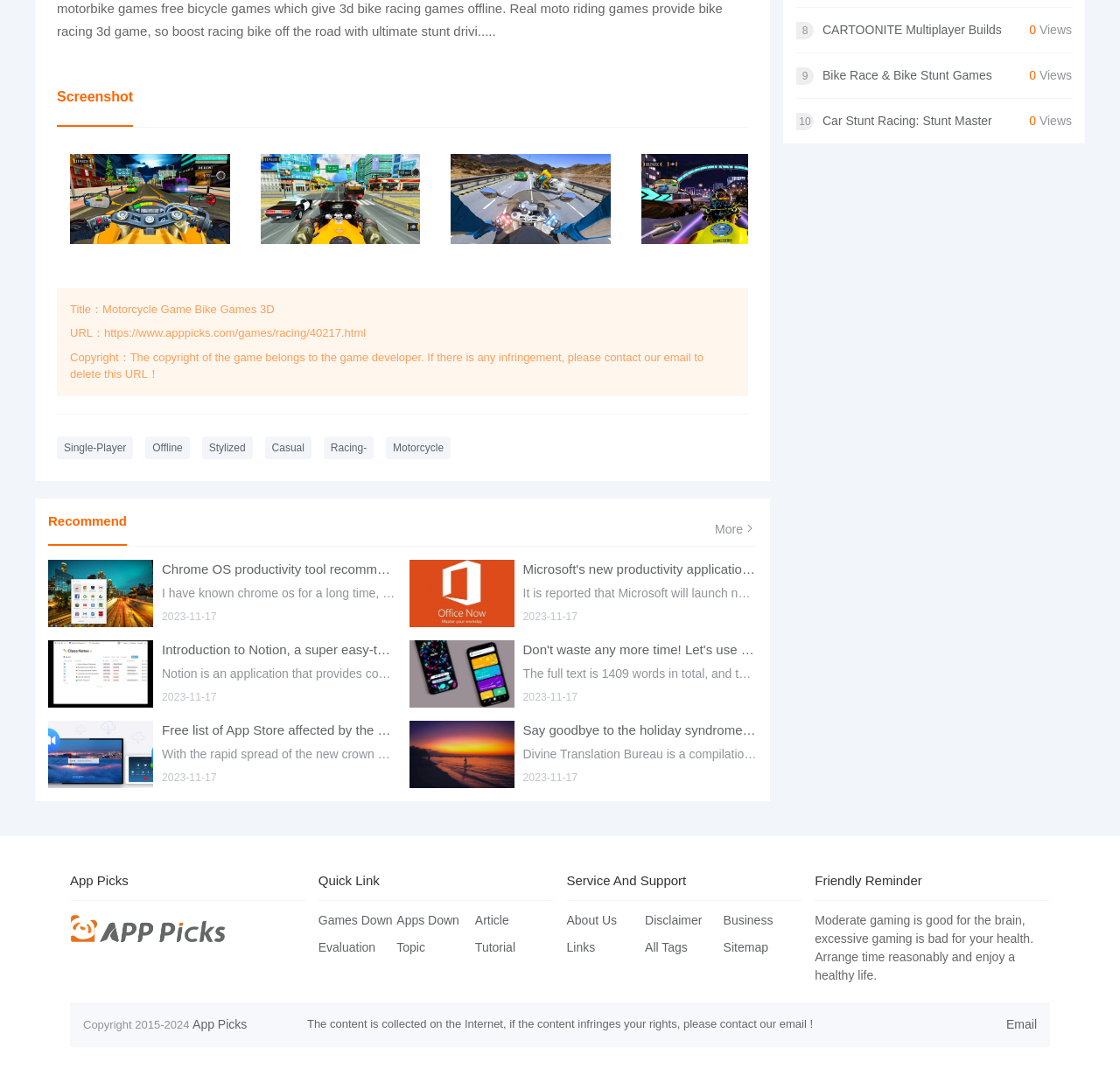Refer to the image and offer a detailed explanation in response to the question: What is the name of the game shown in the screenshots?

The question can be answered by looking at the screenshots and the corresponding text descriptions. The text 'Motorcycle Game Bike Games 3D' is associated with the screenshots, indicating that it is the name of the game.